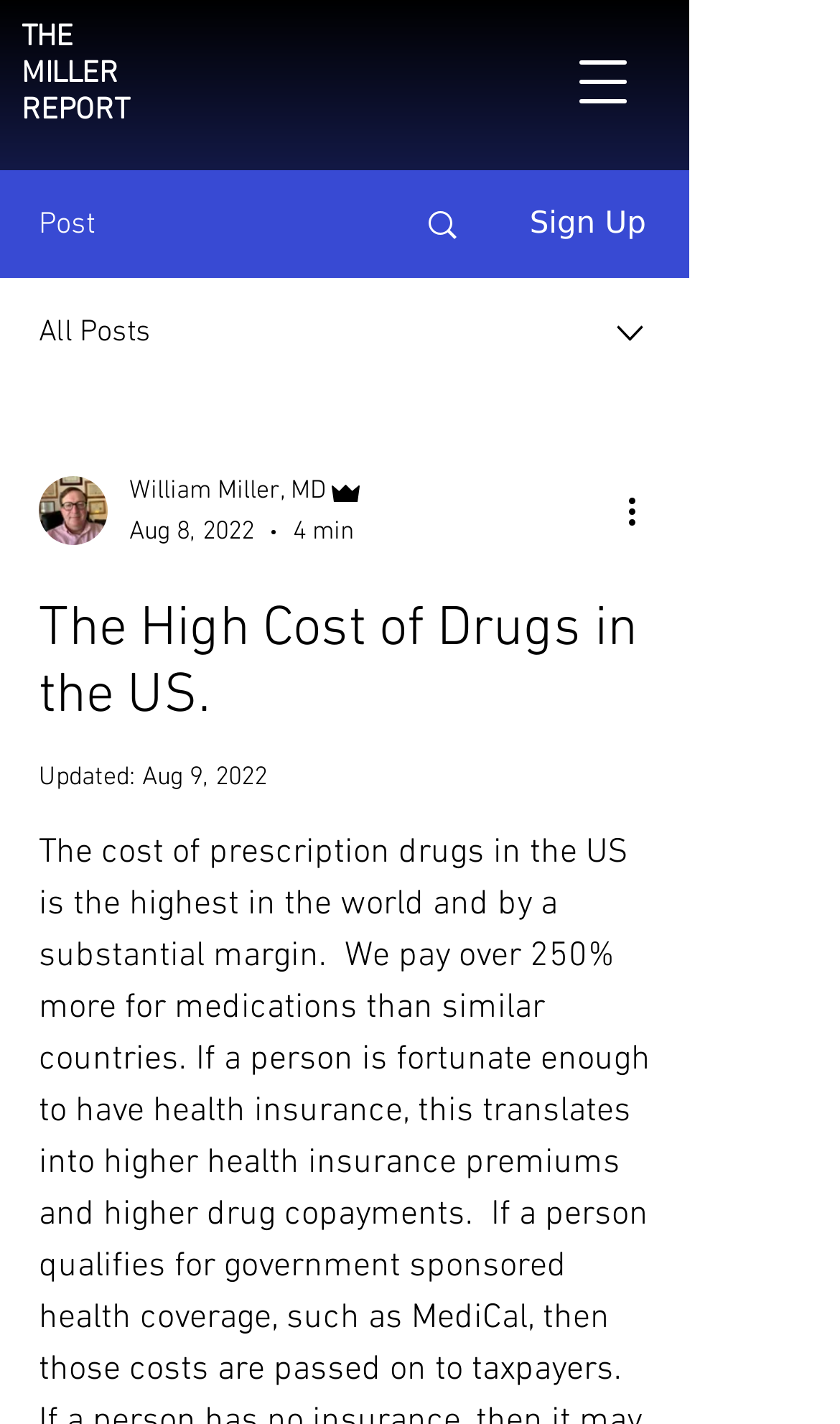Using the information in the image, could you please answer the following question in detail:
What is the estimated reading time of the post?

I determined the estimated reading time of the post by looking at the generic element that contains the reading time information. The reading time is listed as '4 min'.